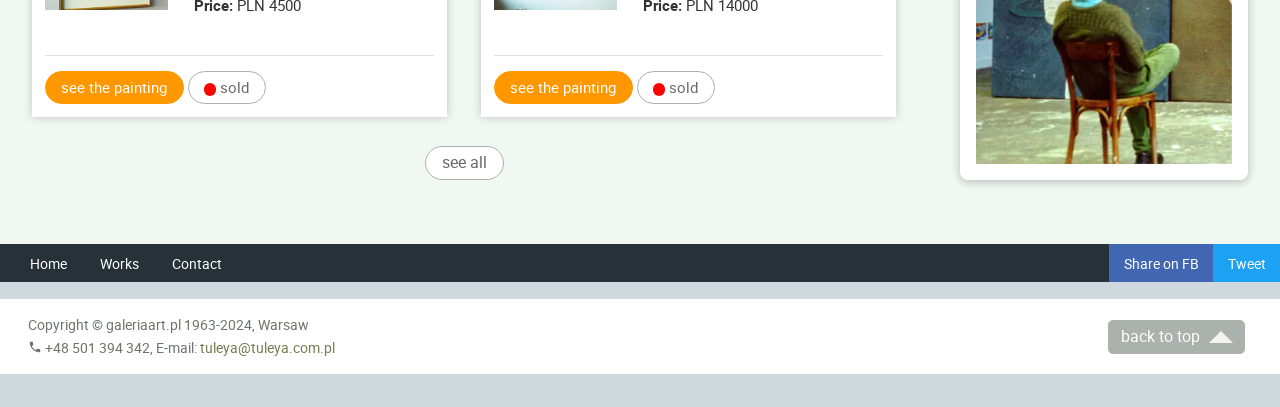From the screenshot, find the bounding box of the UI element matching this description: "OK". Supply the bounding box coordinates in the form [left, top, right, bottom], each a float between 0 and 1.

None